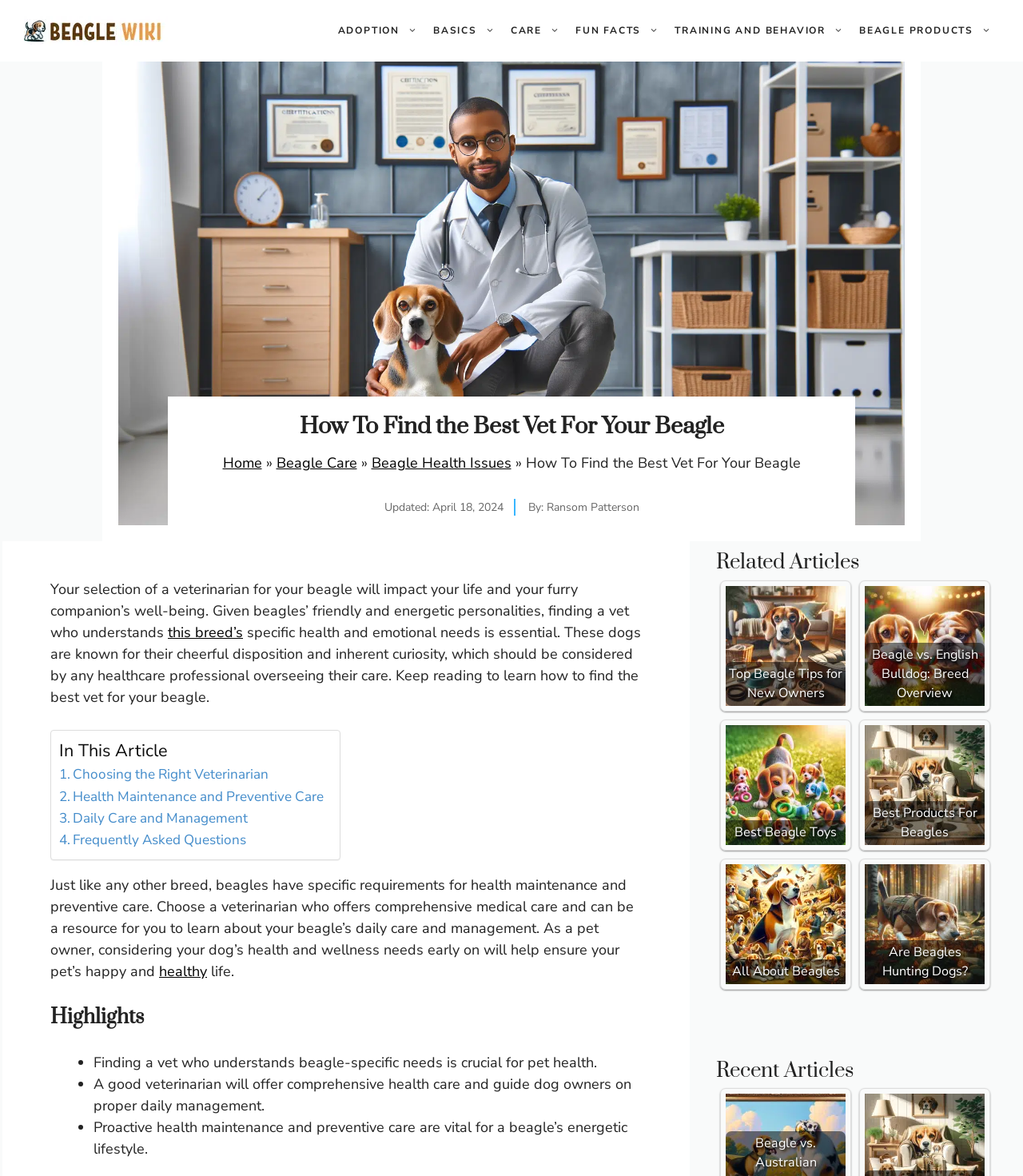Predict the bounding box coordinates of the area that should be clicked to accomplish the following instruction: "Check the 'Related Articles' section". The bounding box coordinates should consist of four float numbers between 0 and 1, i.e., [left, top, right, bottom].

[0.7, 0.467, 1.0, 0.49]